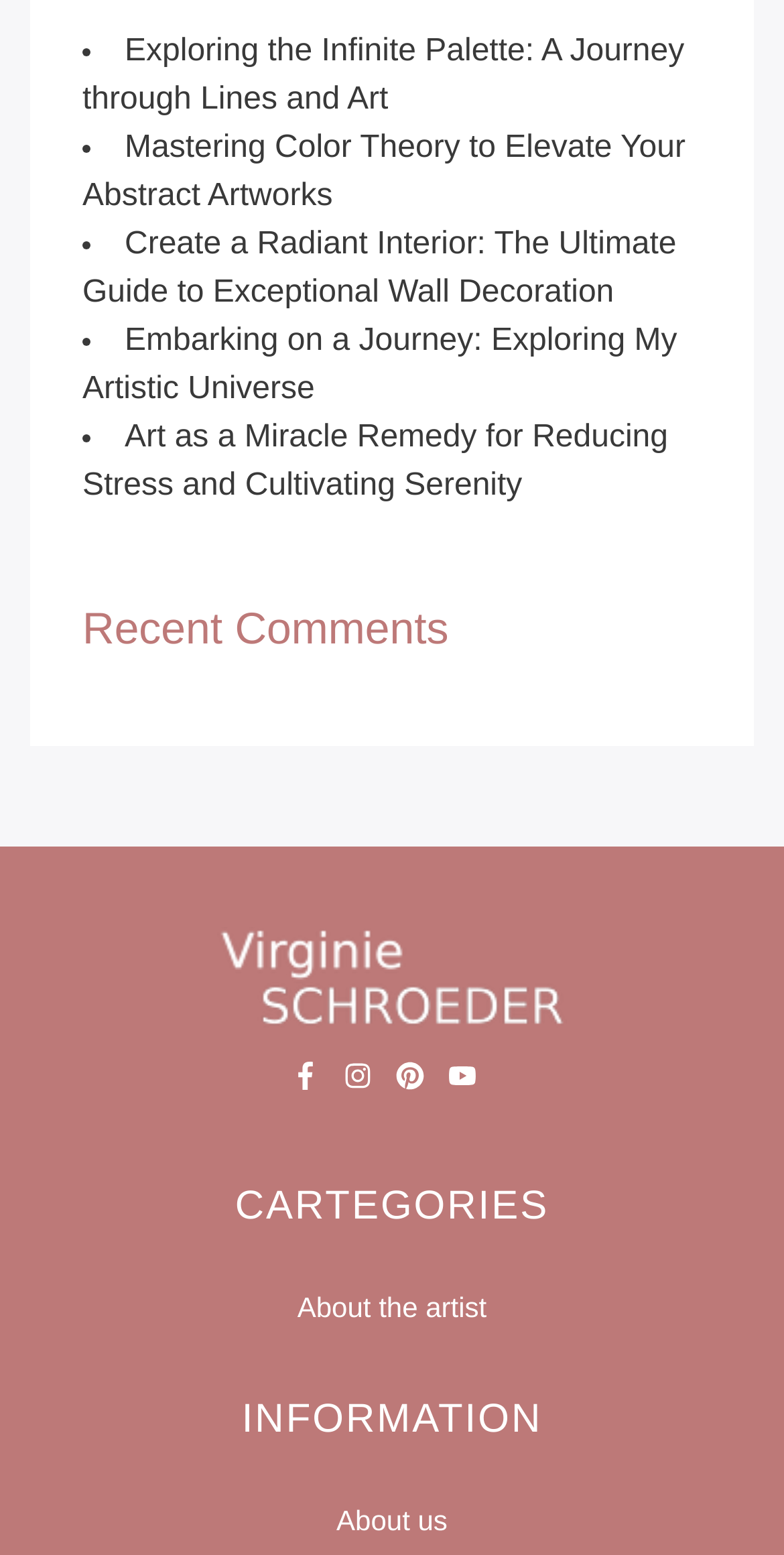Provide the bounding box coordinates of the HTML element described by the text: "About the artist".

[0.038, 0.828, 0.962, 0.854]